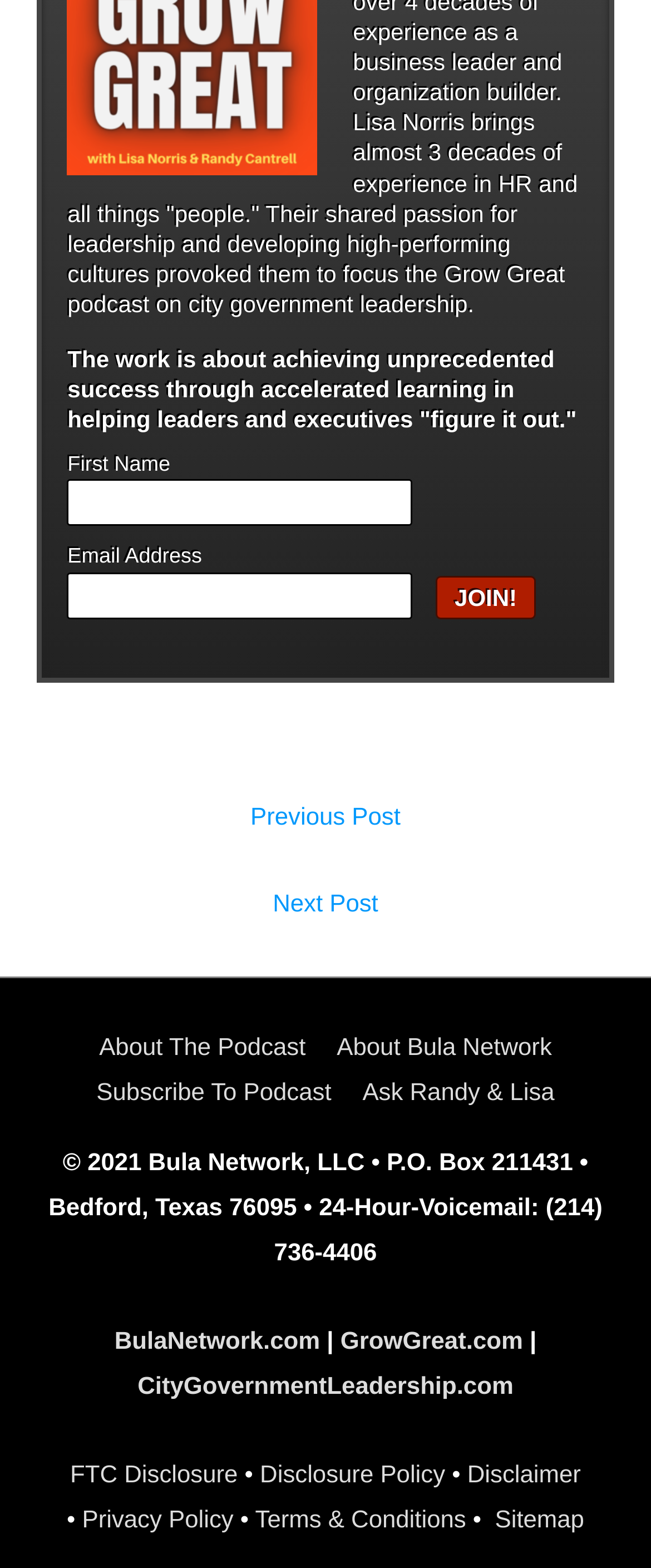Determine the coordinates of the bounding box that should be clicked to complete the instruction: "Subscribe to podcast". The coordinates should be represented by four float numbers between 0 and 1: [left, top, right, bottom].

[0.129, 0.689, 0.528, 0.706]